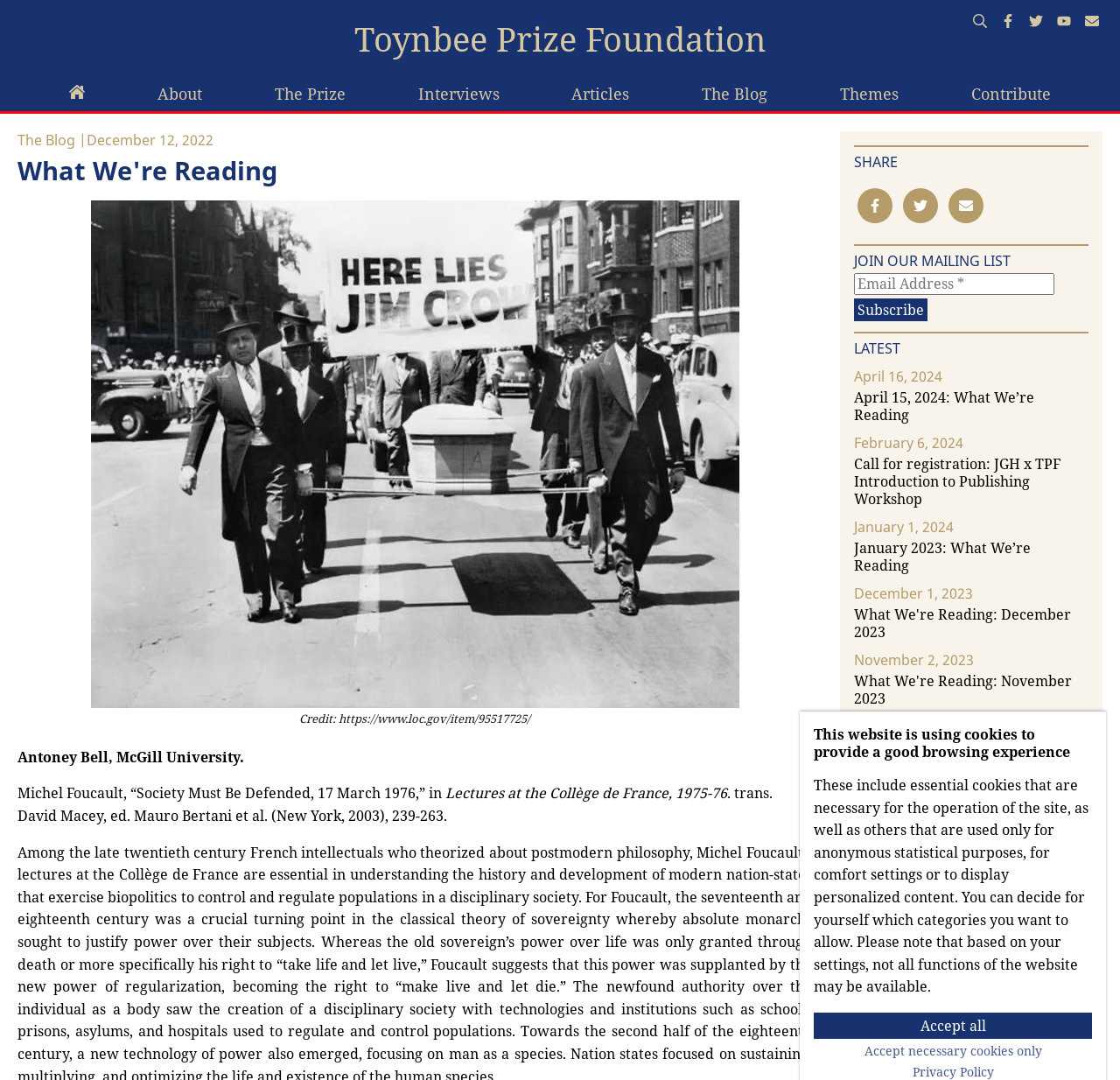Predict the bounding box of the UI element that fits this description: "Accept all".

[0.727, 0.938, 0.975, 0.962]